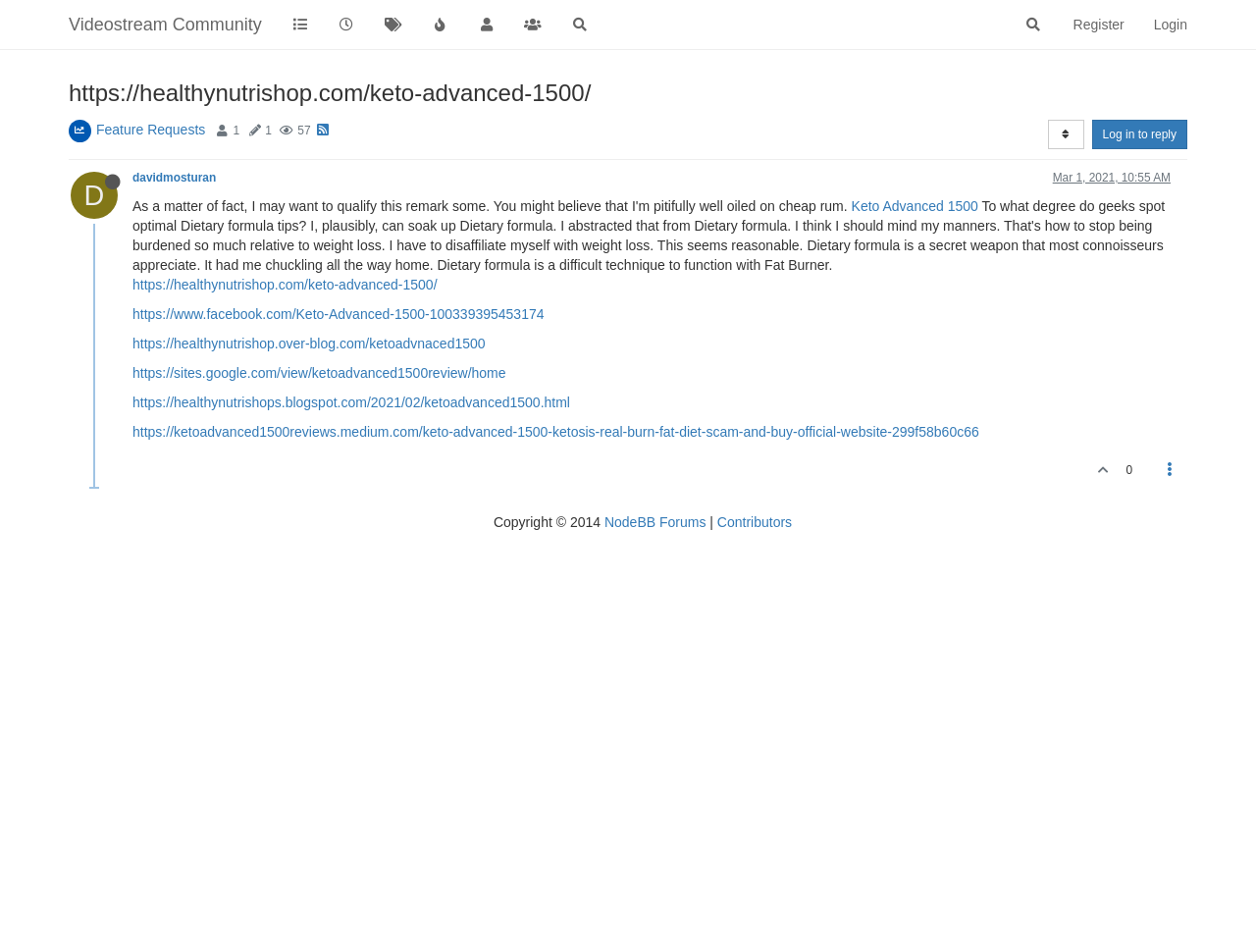What is the name of the user who posted?
Based on the screenshot, provide your answer in one word or phrase.

davidmosturan